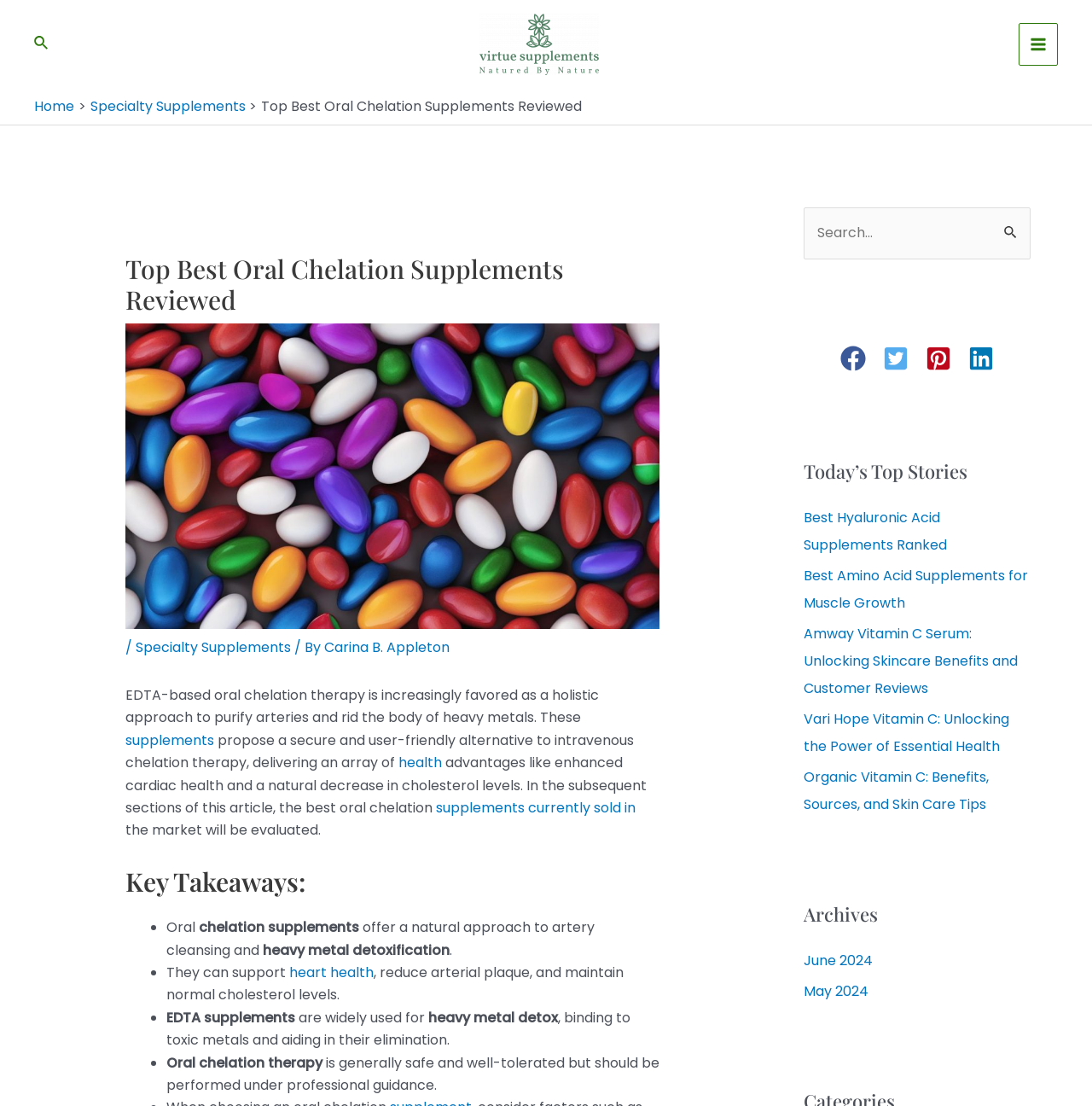Locate the bounding box coordinates of the area you need to click to fulfill this instruction: 'View Today’s Top Stories'. The coordinates must be in the form of four float numbers ranging from 0 to 1: [left, top, right, bottom].

[0.736, 0.413, 0.944, 0.439]